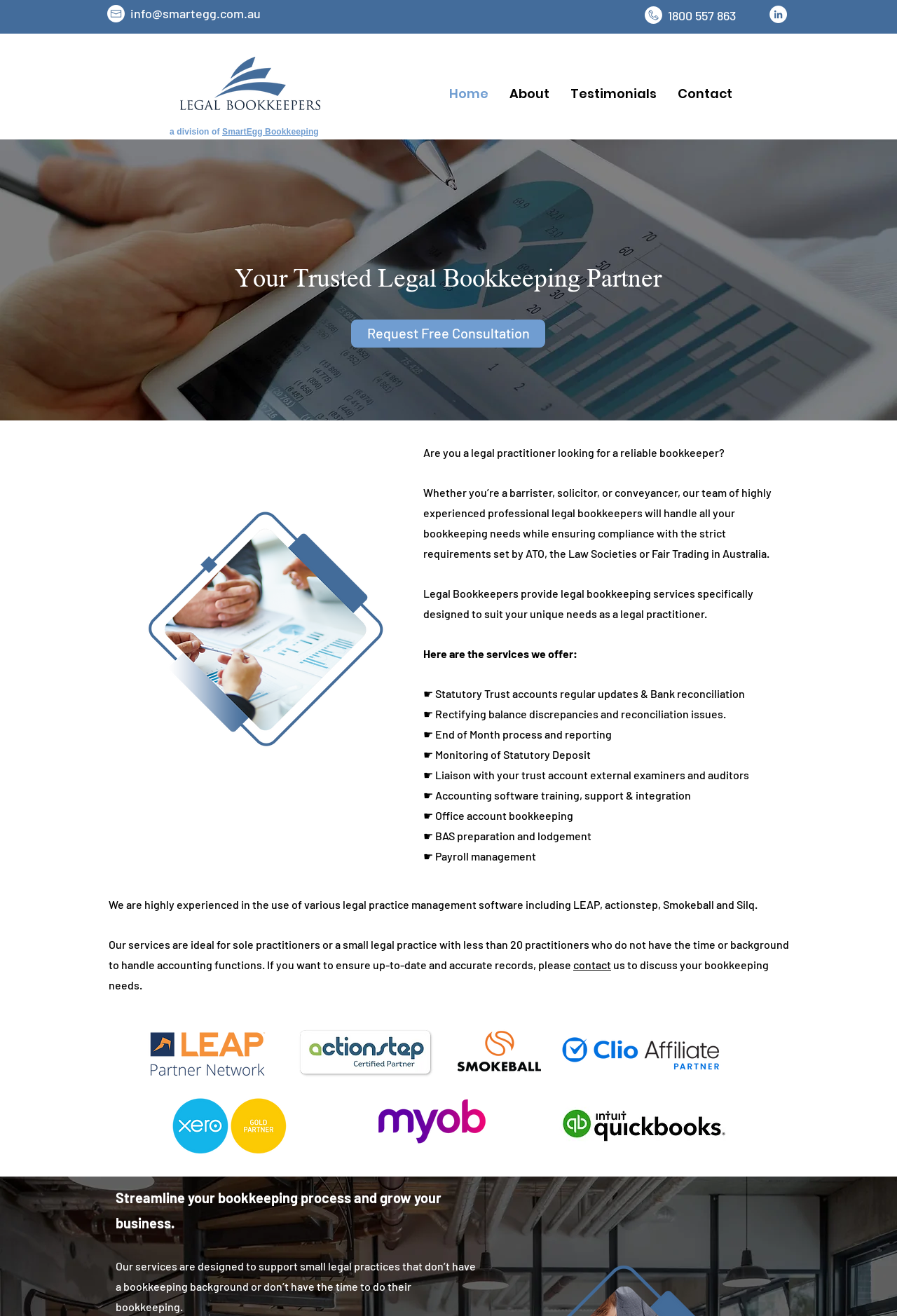Provide a short answer to the following question with just one word or phrase: What is the phone number of the company?

1800 557 863